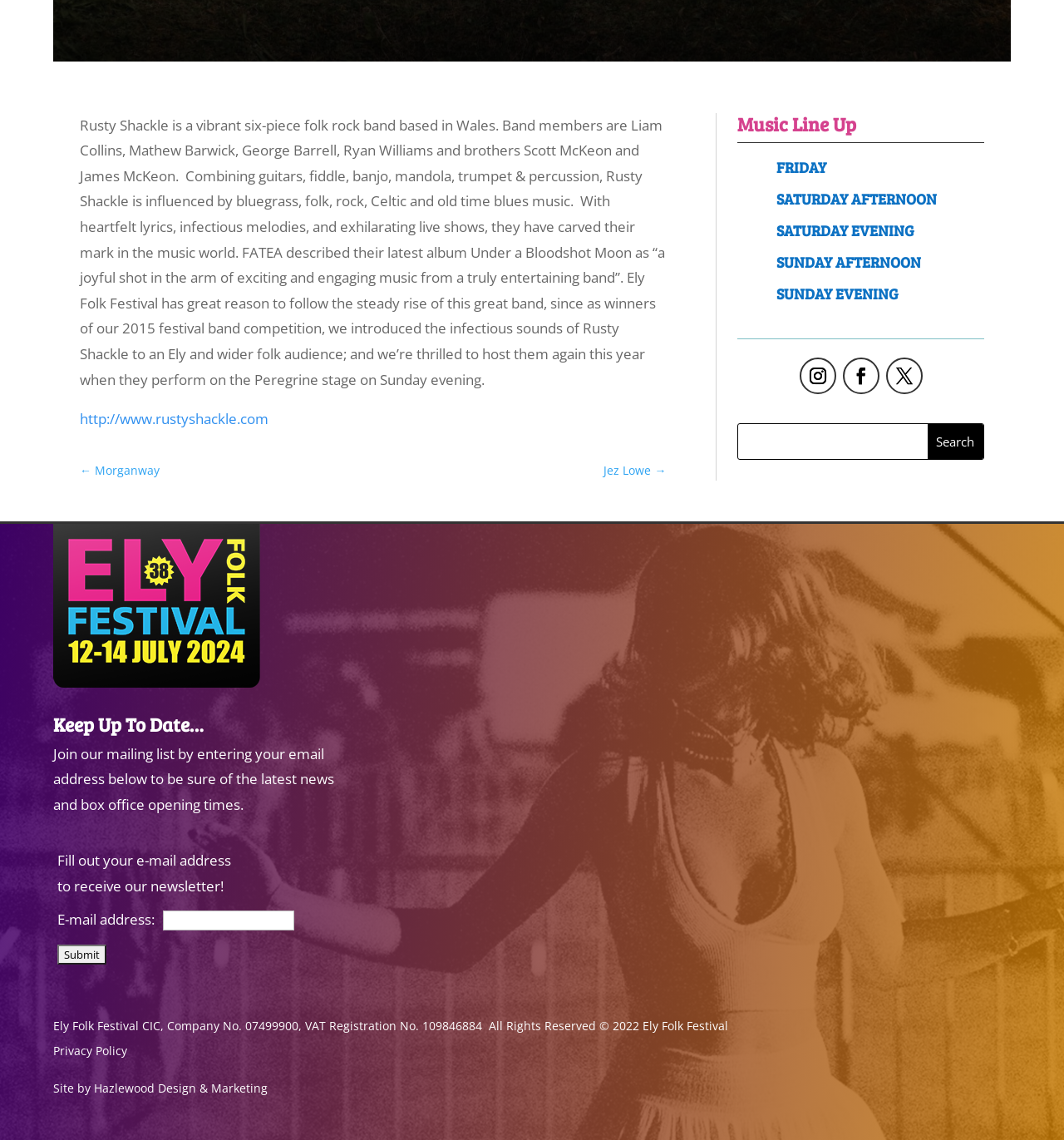What is the company number of Ely Folk Festival CIC?
Use the information from the image to give a detailed answer to the question.

The answer can be found in the StaticText element with the OCR text 'Ely Folk Festival CIC, Company No. 07499900, VAT Registration No. 109846884...'. This text provides the company number of Ely Folk Festival CIC.